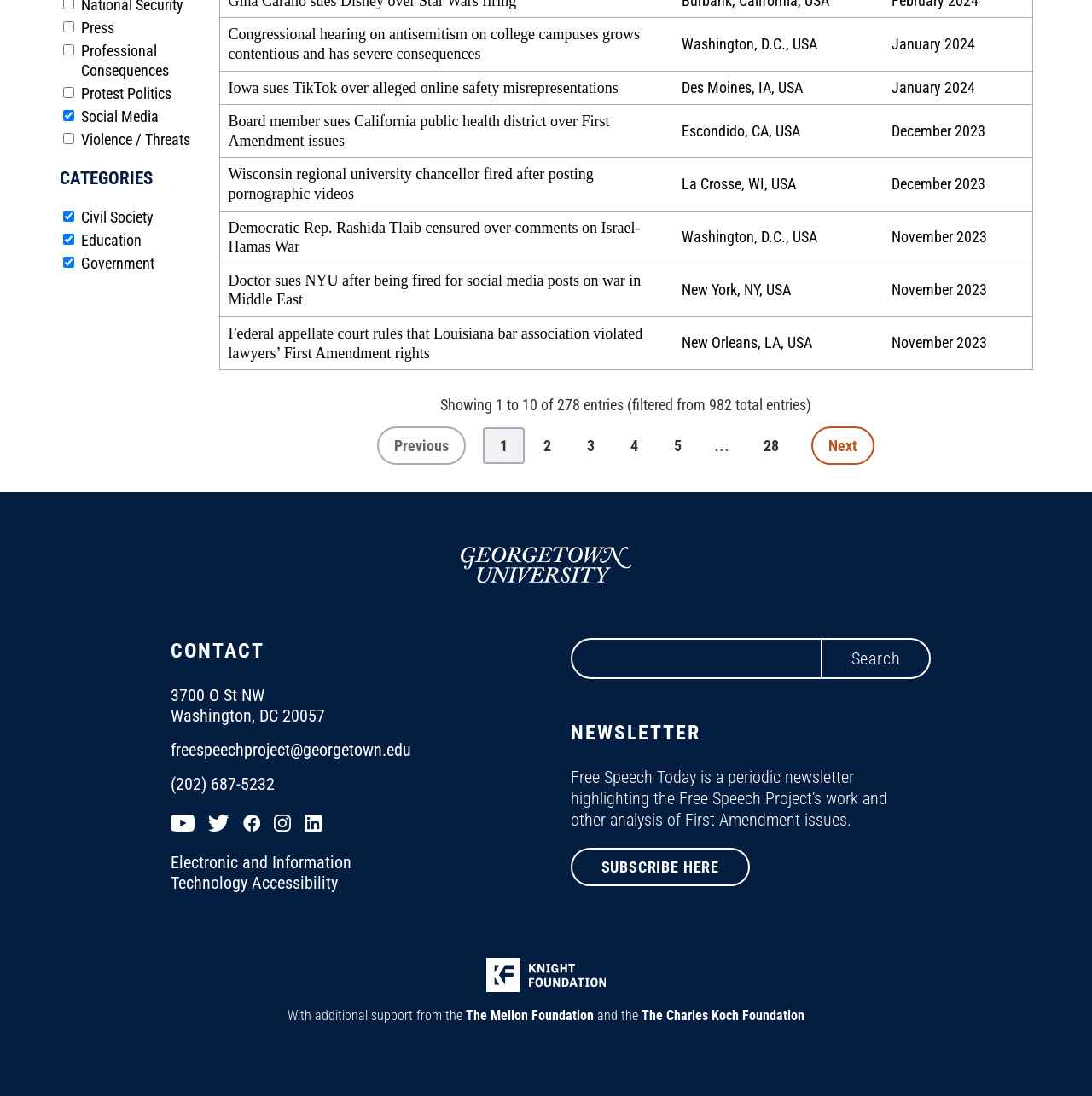Provide a short answer to the following question with just one word or phrase: How many total entries are there?

982